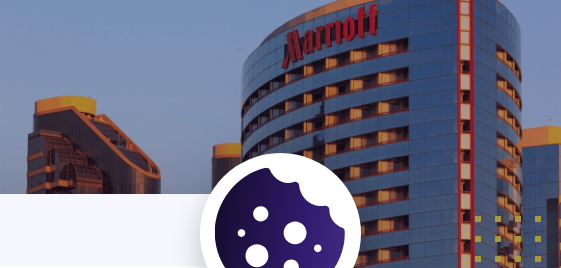Please provide a comprehensive response to the question based on the details in the image: What is the significance of the cookie icon?

The caption explains that the cookie icon in the foreground symbolizes the website's emphasis on privacy and user consent, highlighting the importance of data handling in digital interactions.